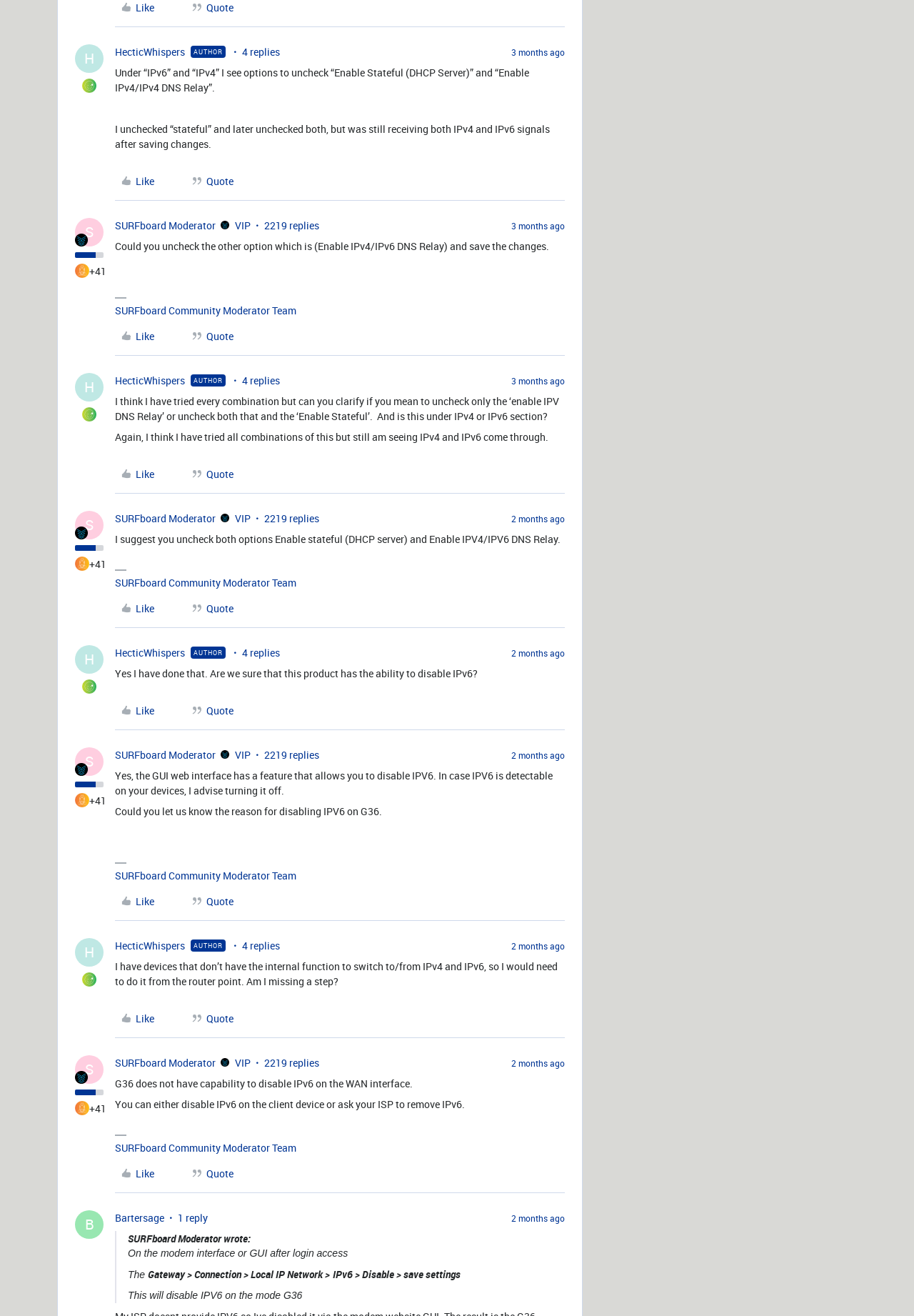Please find and report the bounding box coordinates of the element to click in order to perform the following action: "Check for availability". The coordinates should be expressed as four float numbers between 0 and 1, in the format [left, top, right, bottom].

None